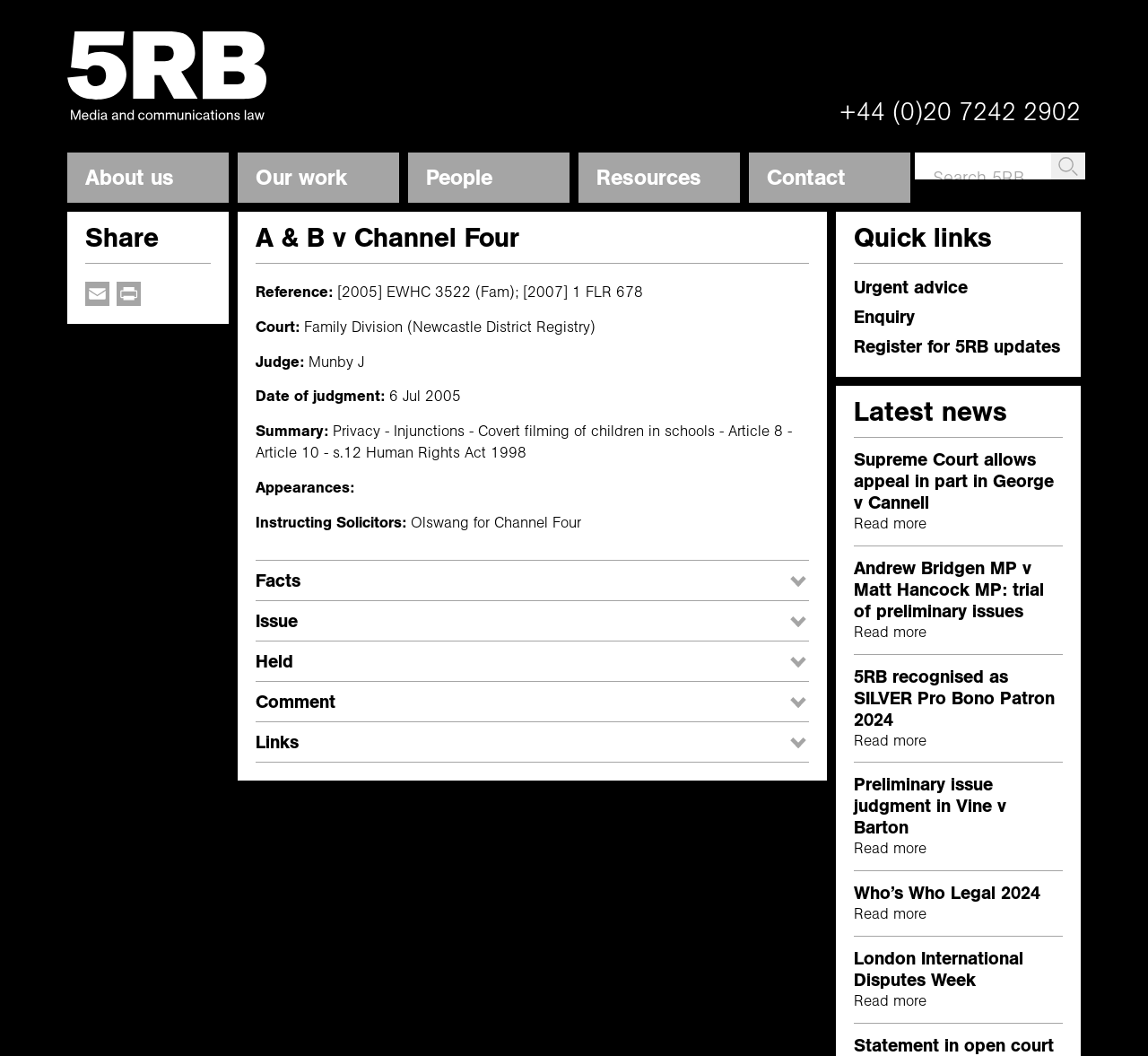Provide the bounding box coordinates of the HTML element described by the text: "Contact Us".

None